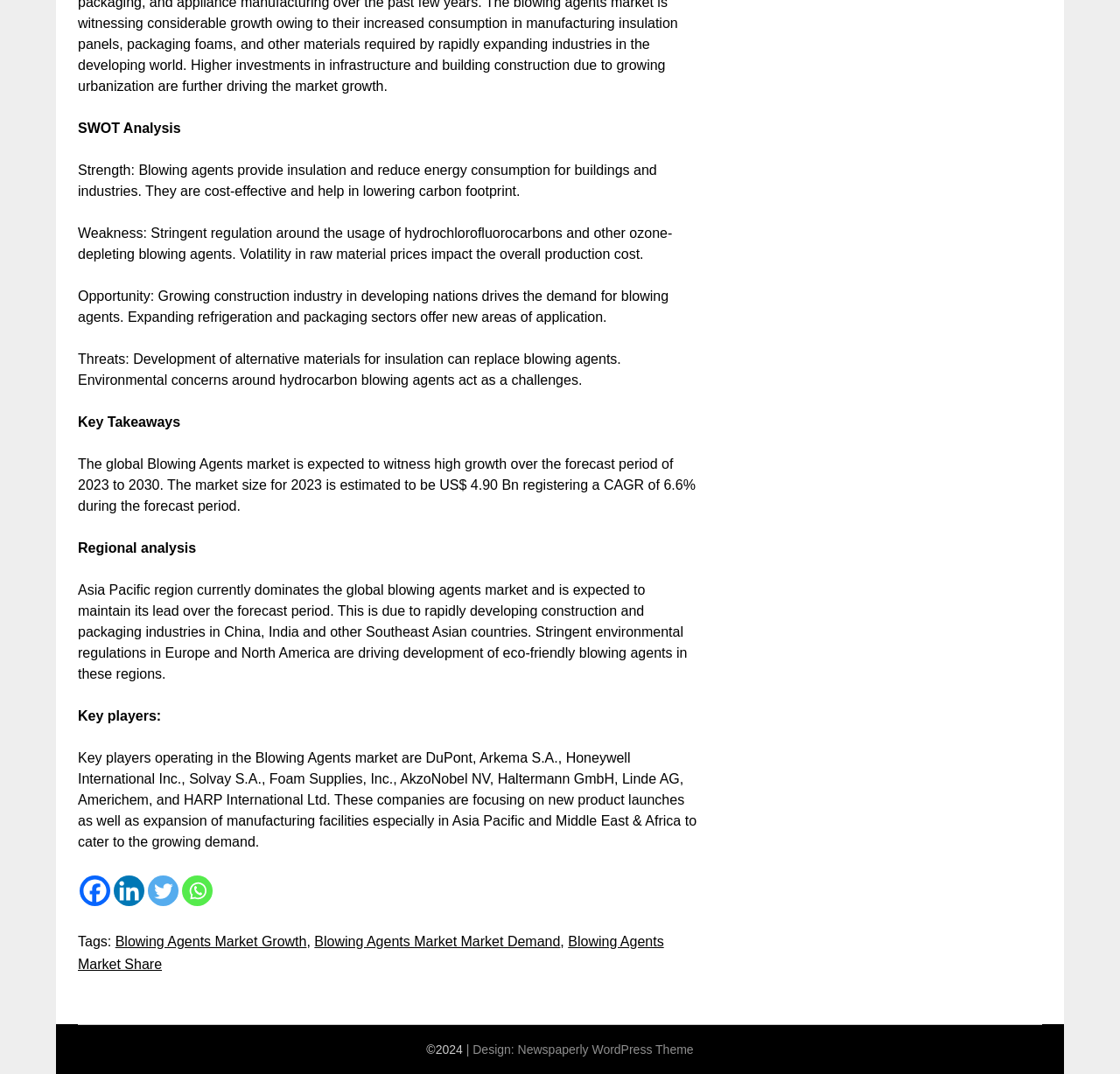Please provide the bounding box coordinates for the element that needs to be clicked to perform the following instruction: "Visit Newspaperly WordPress Theme". The coordinates should be given as four float numbers between 0 and 1, i.e., [left, top, right, bottom].

[0.462, 0.97, 0.619, 0.983]